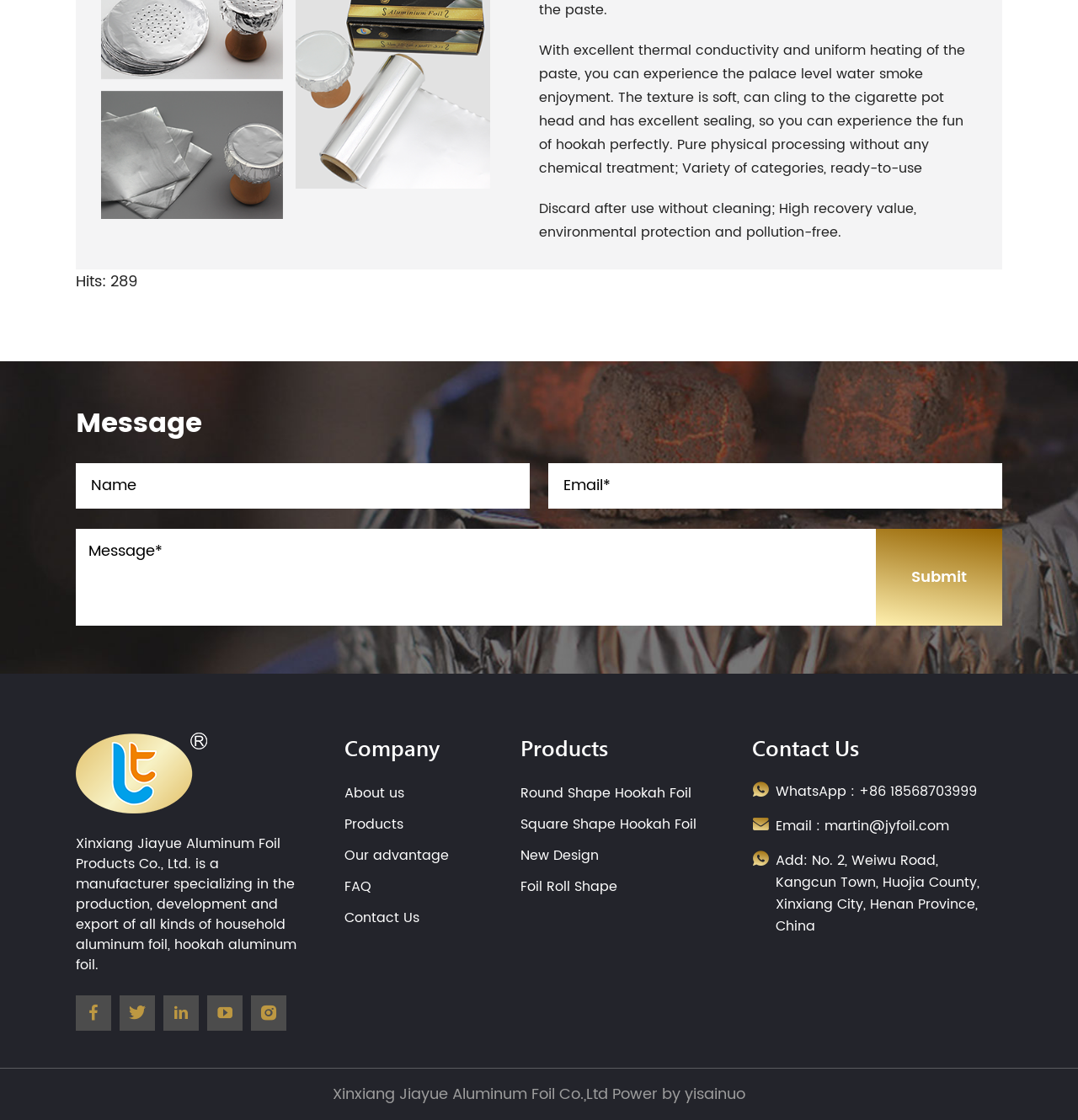Please analyze the image and provide a thorough answer to the question:
What is the benefit of the product?

I found that the benefit of the product is mentioned in the text 'With excellent thermal conductivity and uniform heating of the paste, you can experience the palace level water smoke enjoyment.' which suggests that the product has excellent thermal conductivity.